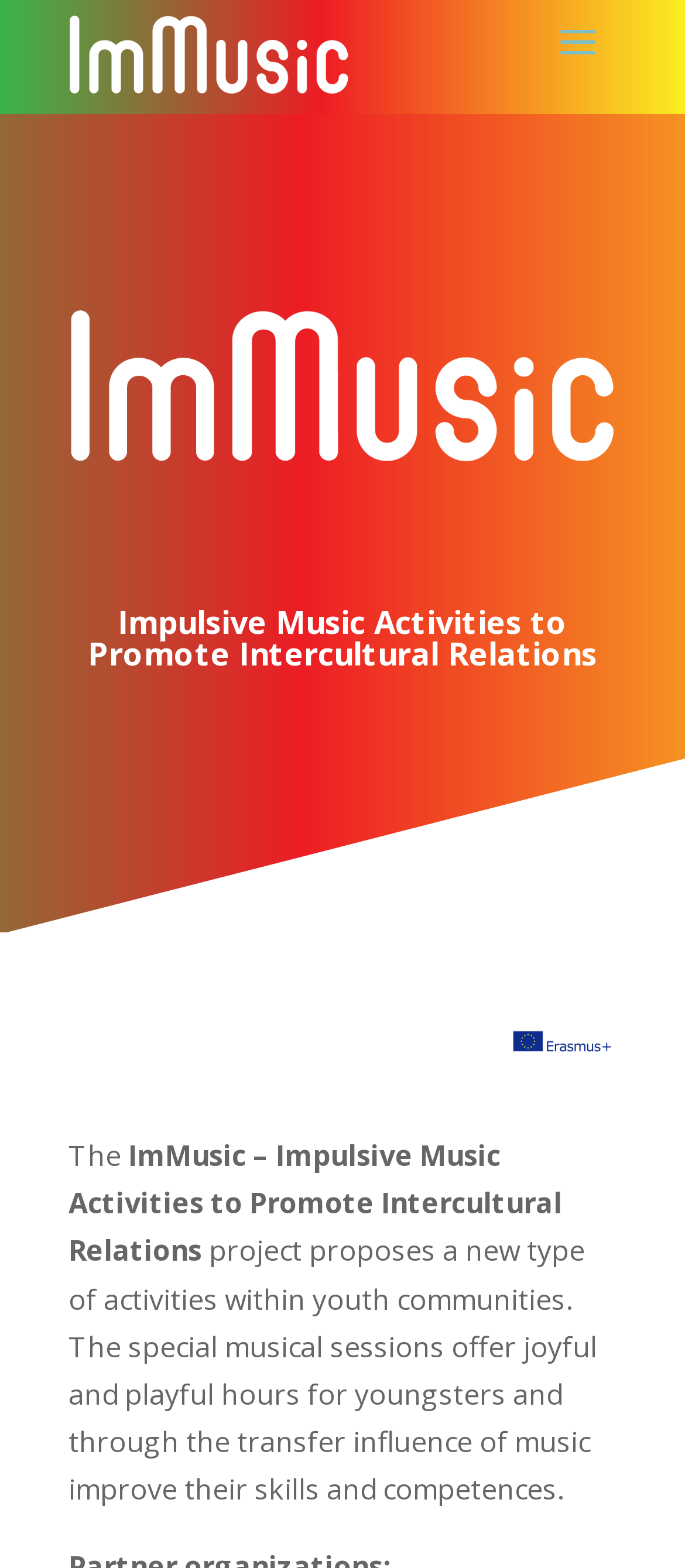What is offered to youngsters in the musical sessions?
Can you give a detailed and elaborate answer to the question?

According to the webpage, the special musical sessions offered by the ImMusic project provide joyful and playful hours for youngsters, which can improve their skills and competences.